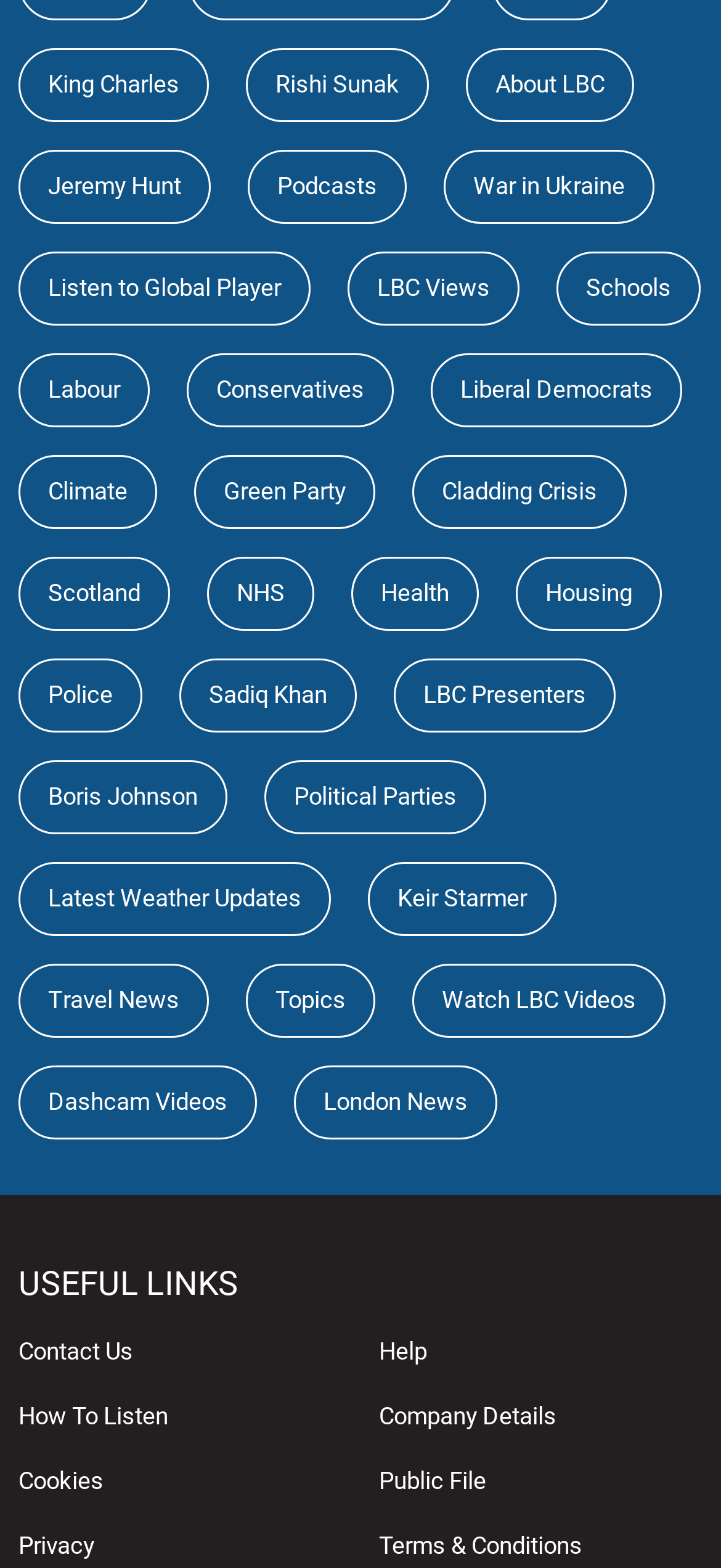Determine the coordinates of the bounding box for the clickable area needed to execute this instruction: "Listen to Global Player".

[0.026, 0.16, 0.431, 0.207]